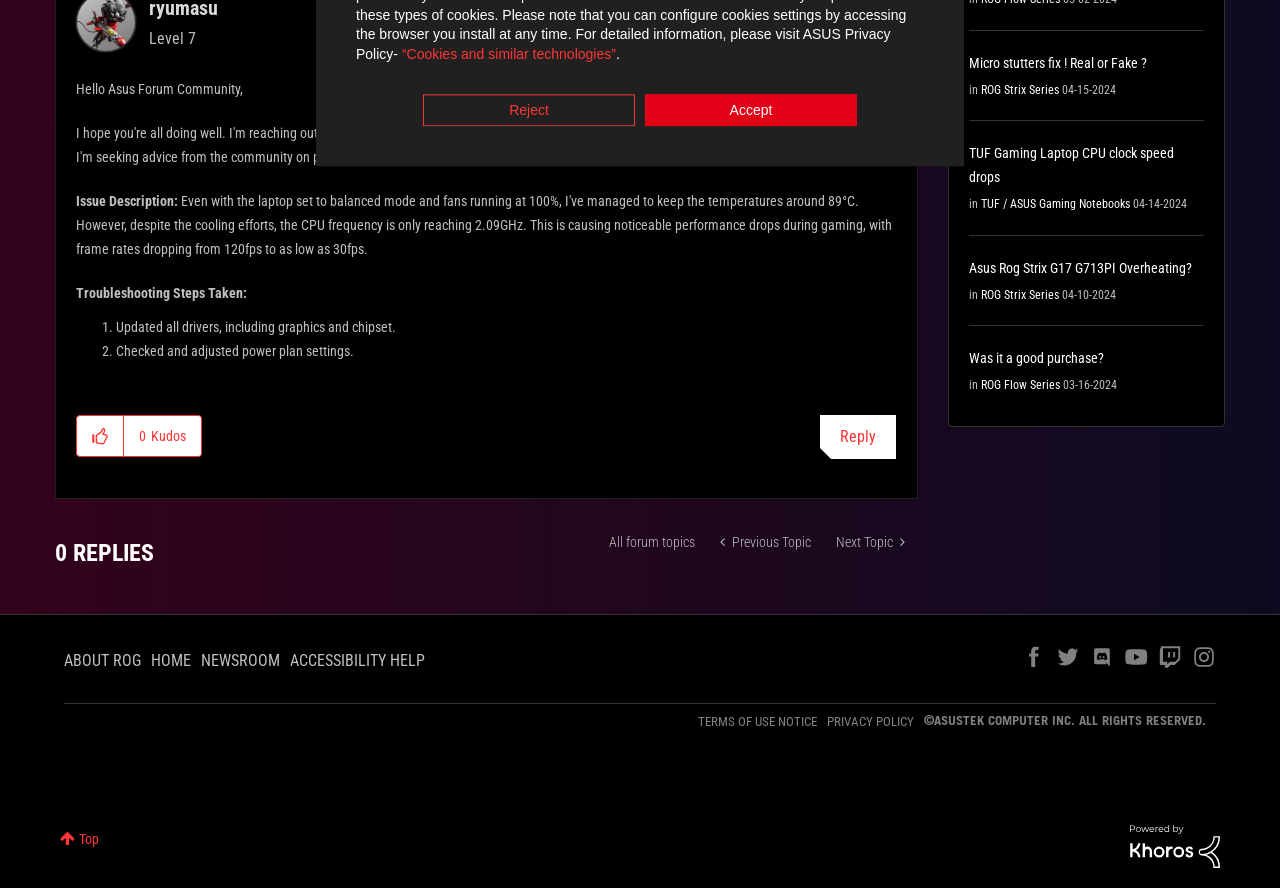Locate the UI element that matches the description Leadspace for Salesforce: Periodic Syncs in the webpage screenshot. Return the bounding box coordinates in the format (top-left x, top-left y, bottom-right x, bottom-right y), with values ranging from 0 to 1.

None